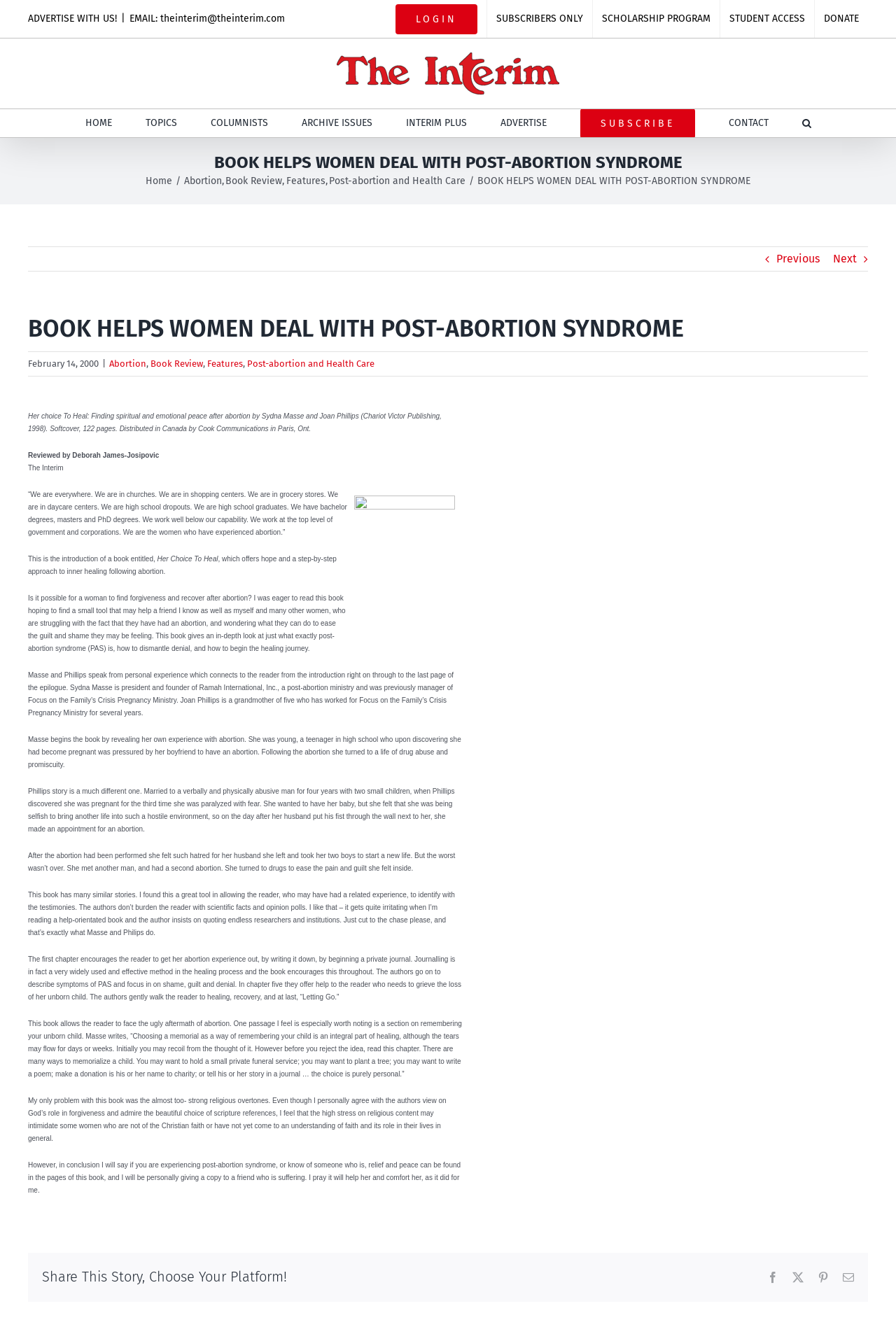Kindly provide the bounding box coordinates of the section you need to click on to fulfill the given instruction: "Click the 'SUBSCRIBE' link".

[0.647, 0.083, 0.775, 0.104]